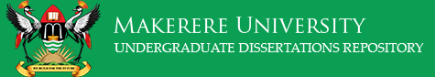Carefully examine the image and provide an in-depth answer to the question: What is the name of the university inscribed in bold white letters?

Above the shield, the university's name, 'MAKERERE UNIVERSITY,' is inscribed in bold white letters, emphasizing its prominence in higher education.